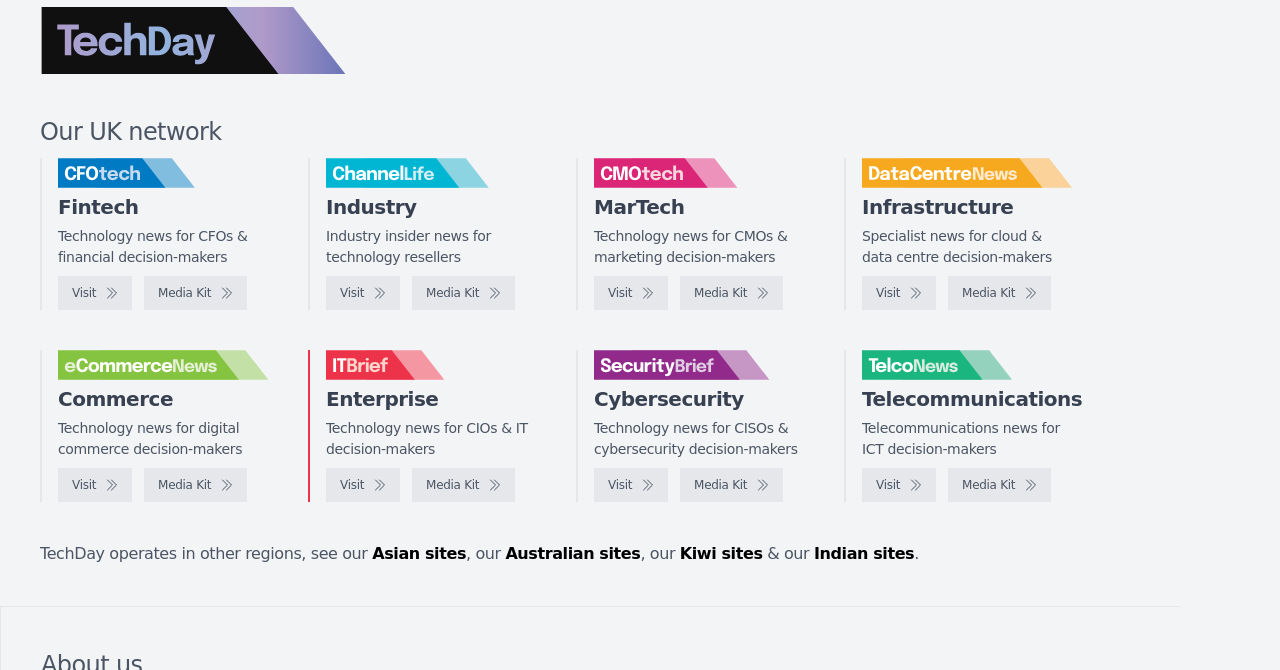What is the purpose of the 'Visit' links?
Answer with a single word or phrase, using the screenshot for reference.

To visit a website